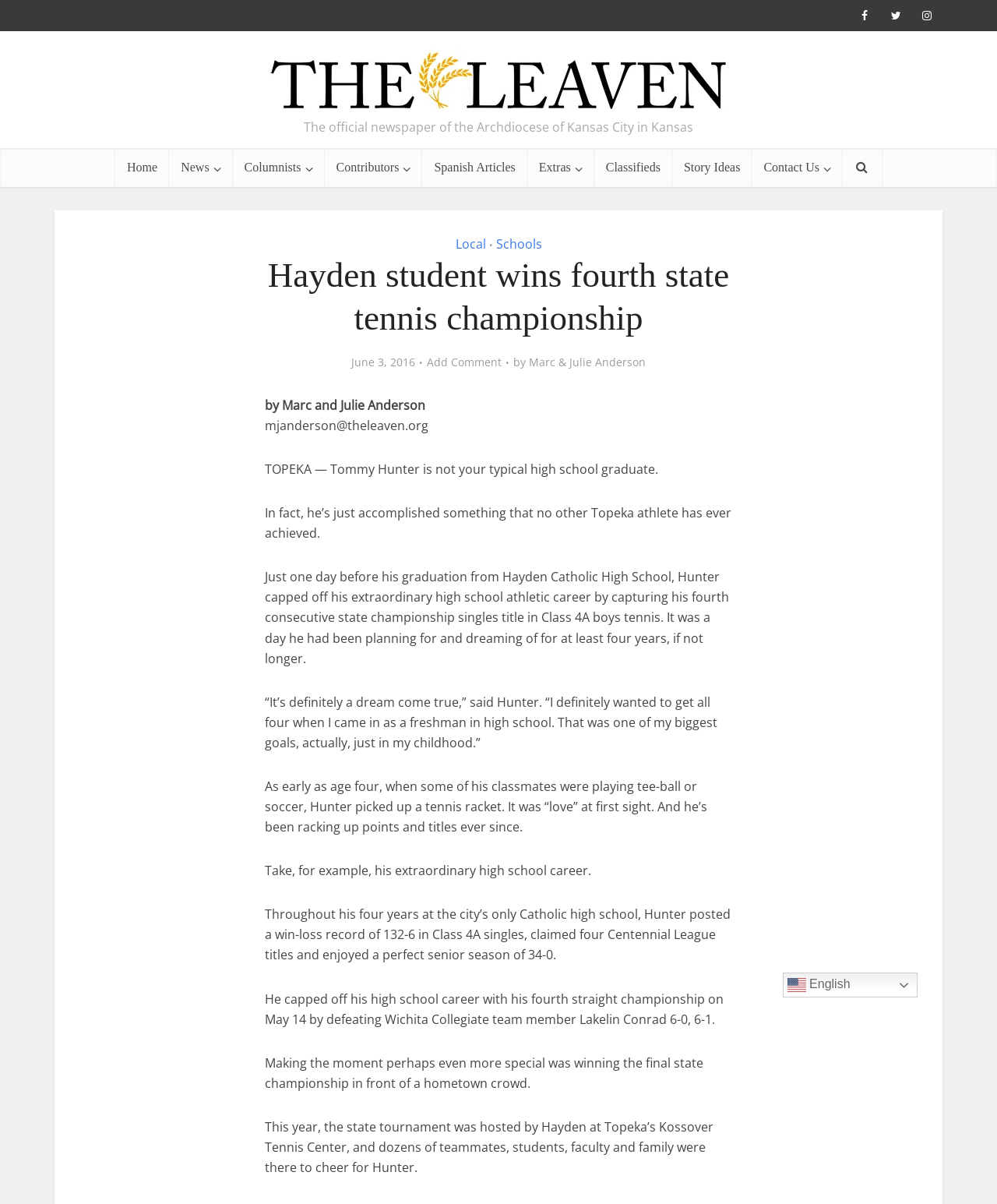Locate the bounding box coordinates of the area where you should click to accomplish the instruction: "Subscribe to the monthly email".

None